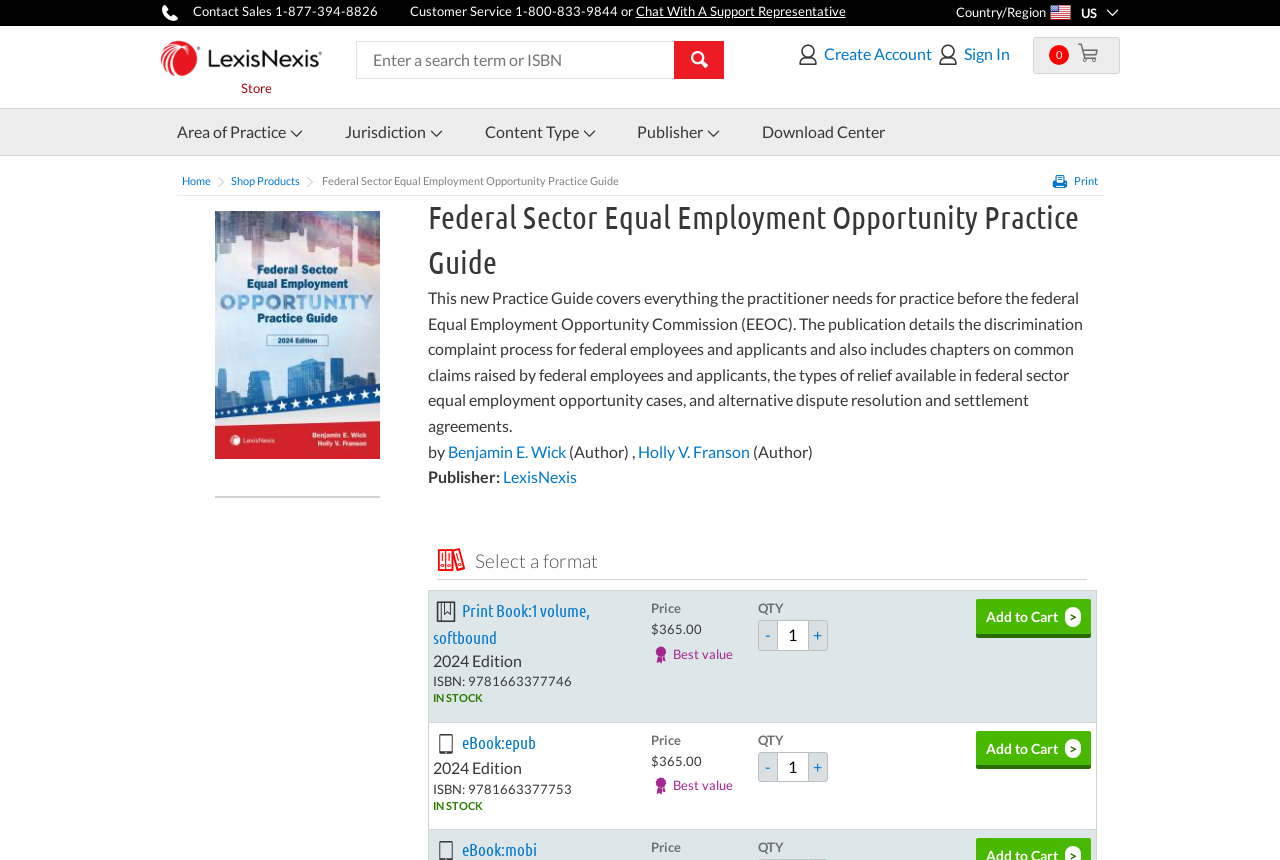Locate the bounding box coordinates of the item that should be clicked to fulfill the instruction: "View eBook details".

[0.339, 0.851, 0.359, 0.881]